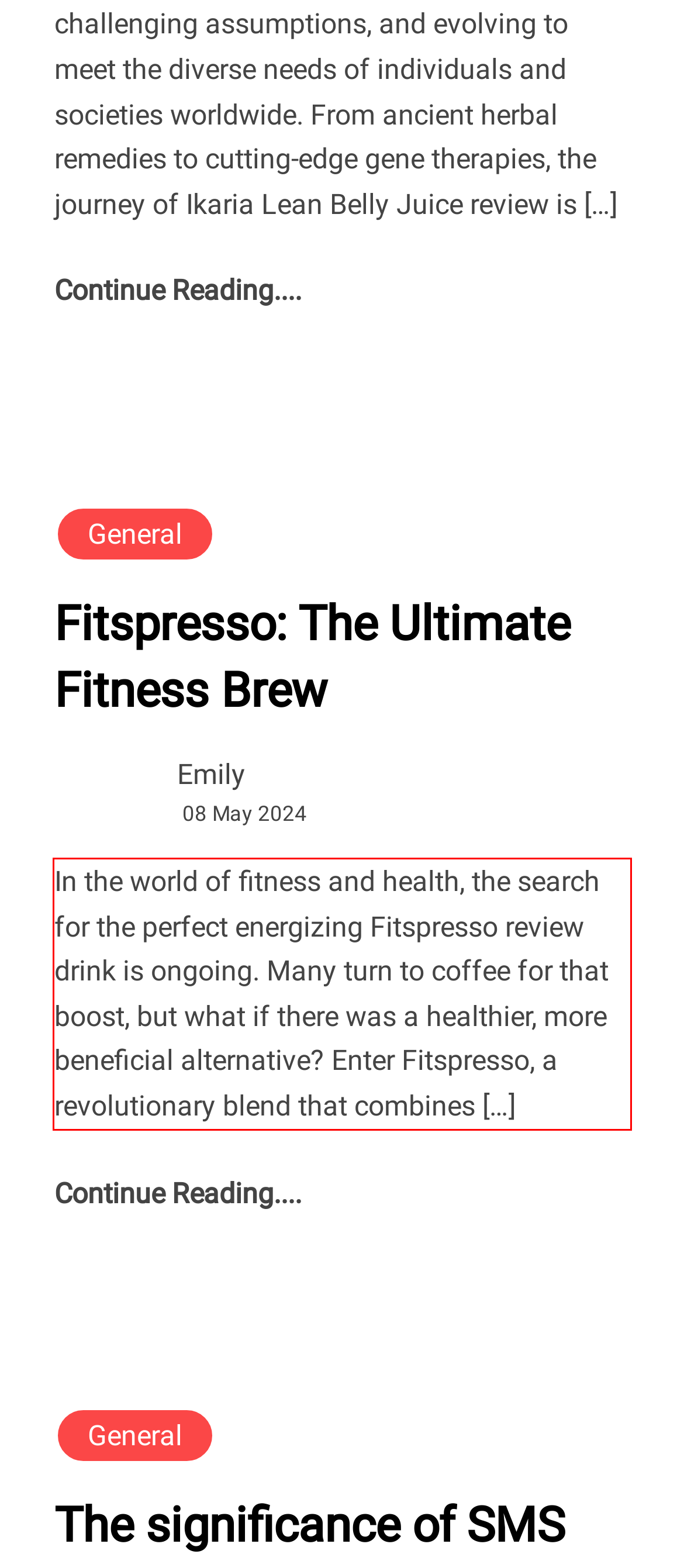Observe the screenshot of the webpage that includes a red rectangle bounding box. Conduct OCR on the content inside this red bounding box and generate the text.

In the world of fitness and health, the search for the perfect energizing Fitspresso review drink is ongoing. Many turn to coffee for that boost, but what if there was a healthier, more beneficial alternative? Enter Fitspresso, a revolutionary blend that combines […]